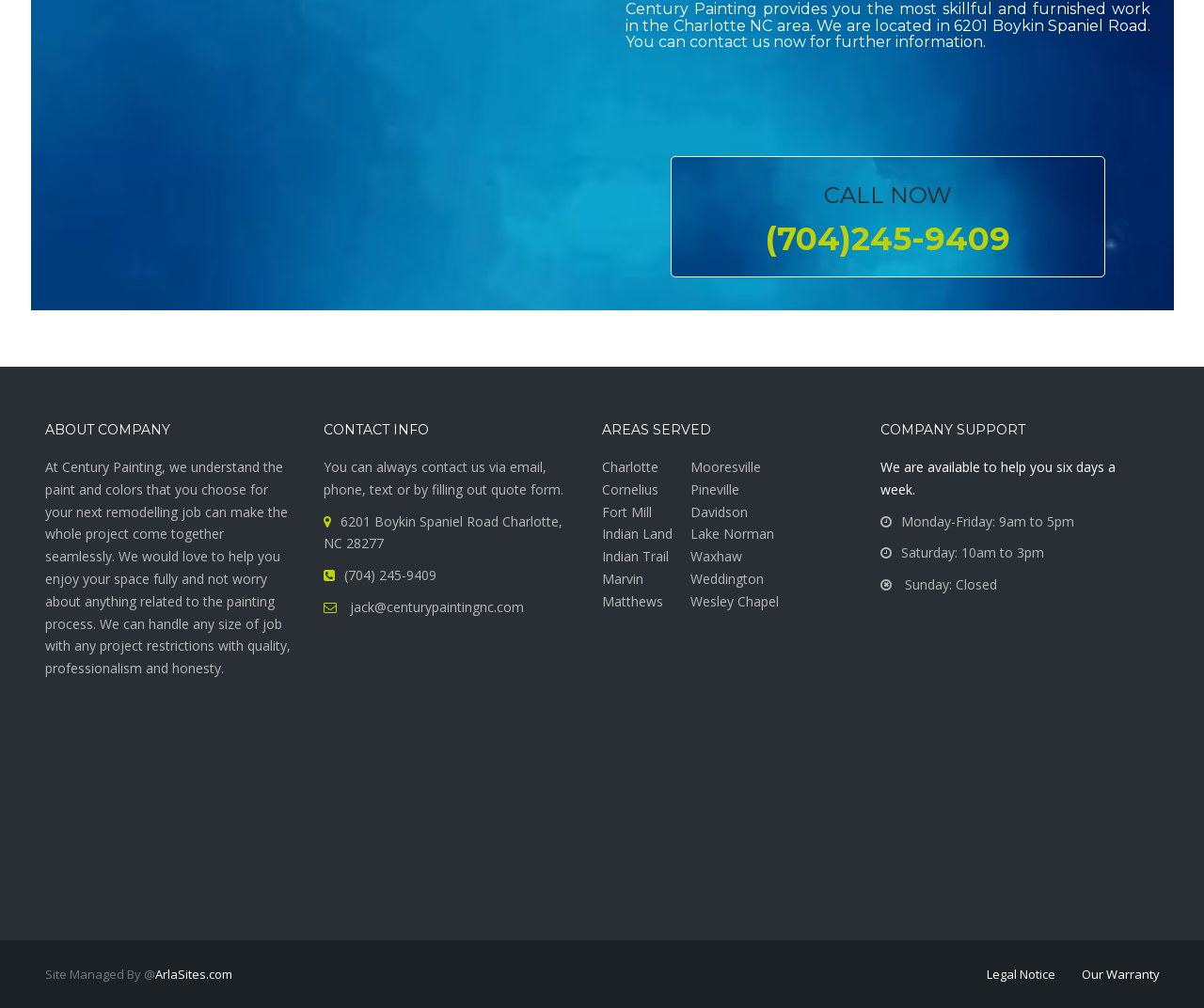Pinpoint the bounding box coordinates of the clickable element needed to complete the instruction: "View the company's warranty". The coordinates should be provided as four float numbers between 0 and 1: [left, top, right, bottom].

[0.898, 0.958, 0.963, 0.975]